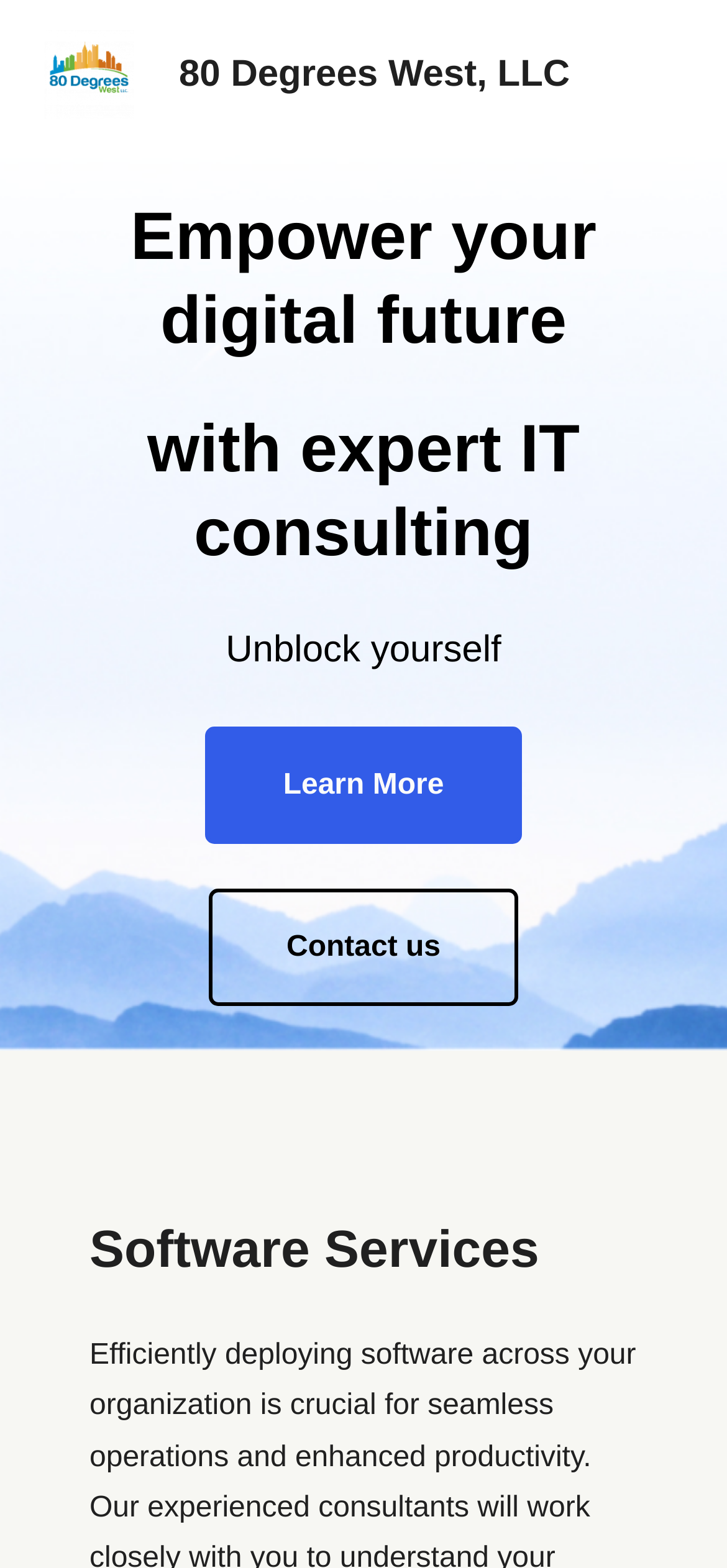Provide the bounding box coordinates in the format (top-left x, top-left y, bottom-right x, bottom-right y). All values are floating point numbers between 0 and 1. Determine the bounding box coordinate of the UI element described as: Contact us

[0.286, 0.567, 0.714, 0.642]